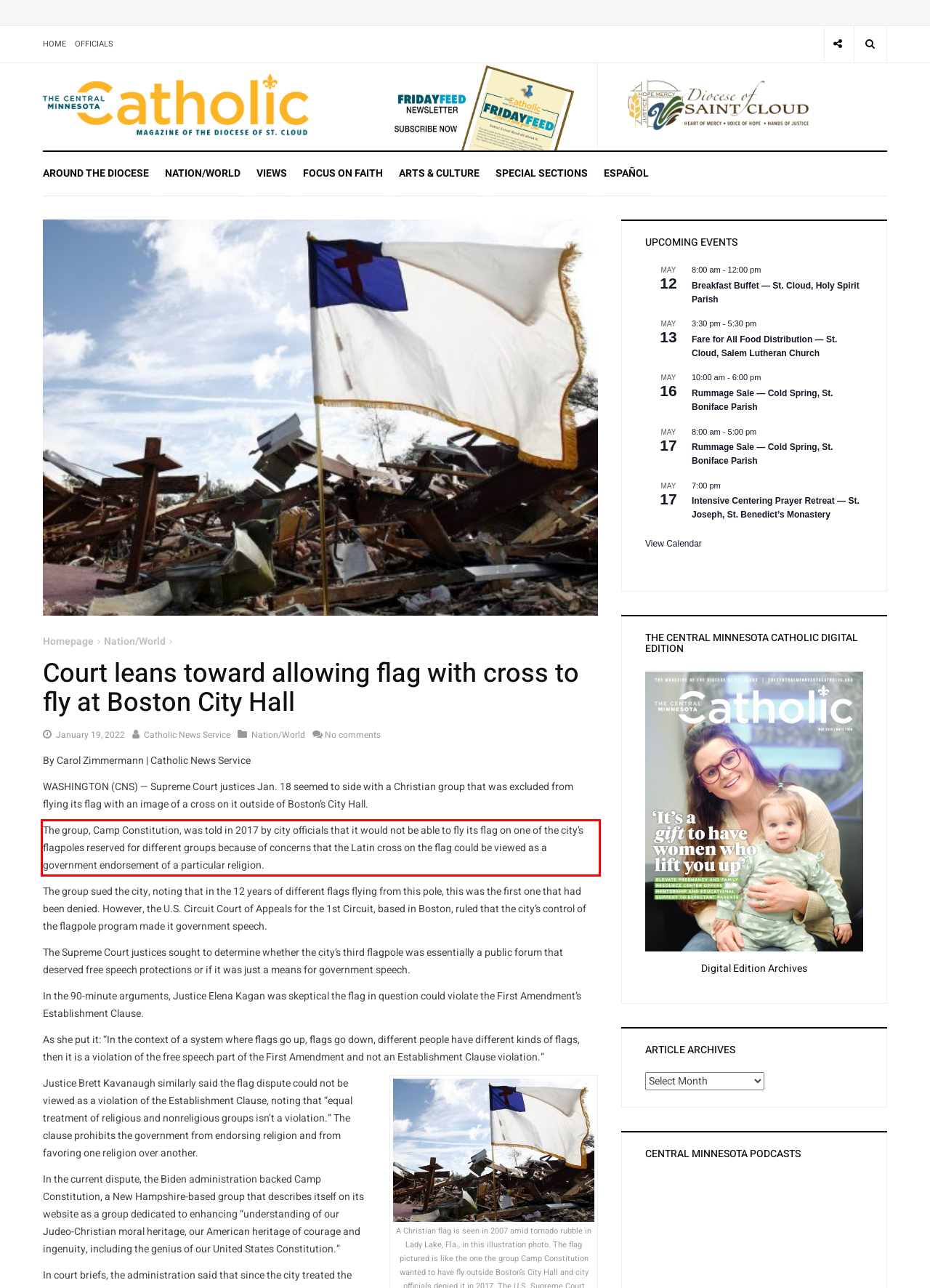You are provided with a webpage screenshot that includes a red rectangle bounding box. Extract the text content from within the bounding box using OCR.

The group, Camp Constitution, was told in 2017 by city officials that it would not be able to fly its flag on one of the city’s flagpoles reserved for different groups because of concerns that the Latin cross on the flag could be viewed as a government endorsement of a particular religion.